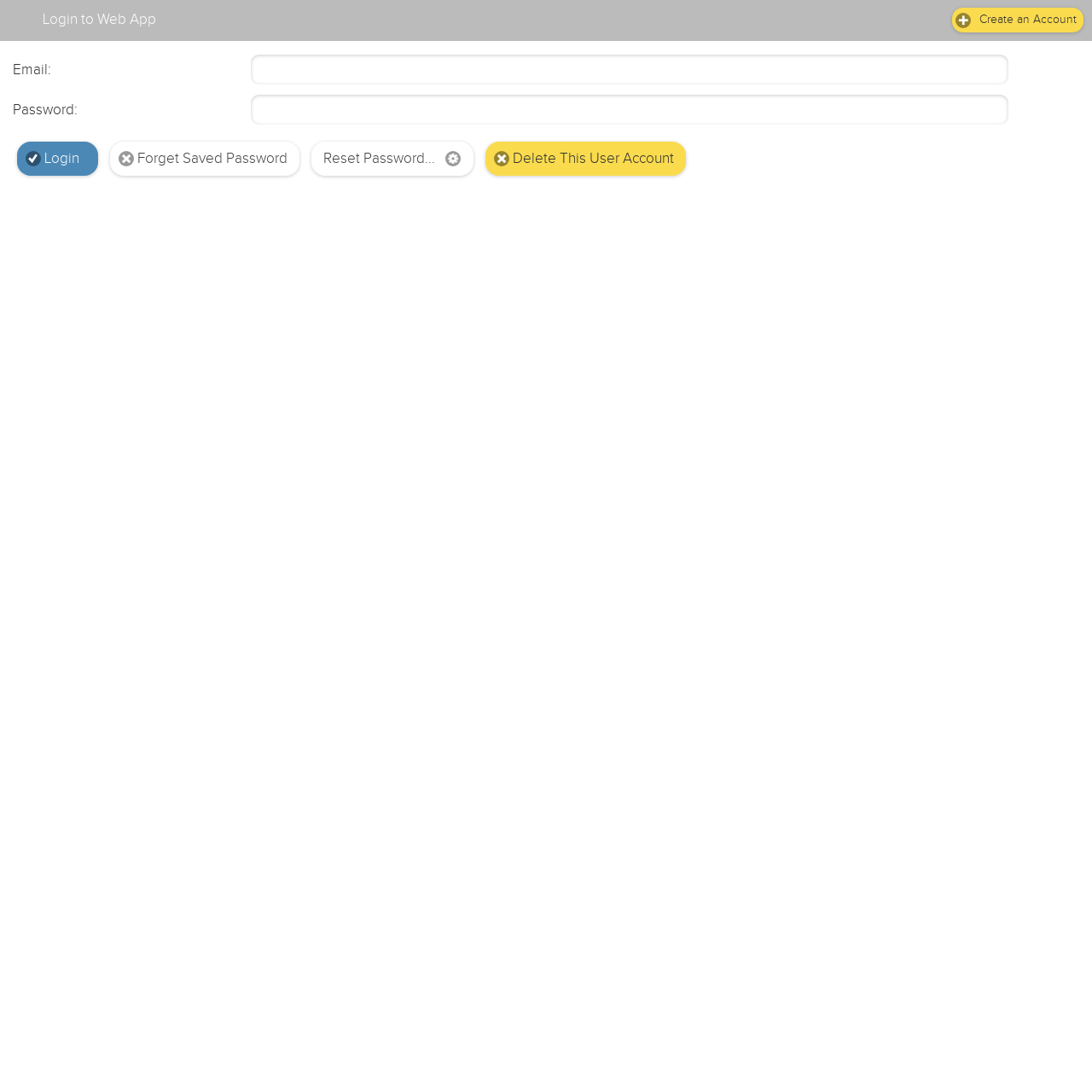Give a one-word or short phrase answer to the question: 
How many buttons are there on this webpage?

4